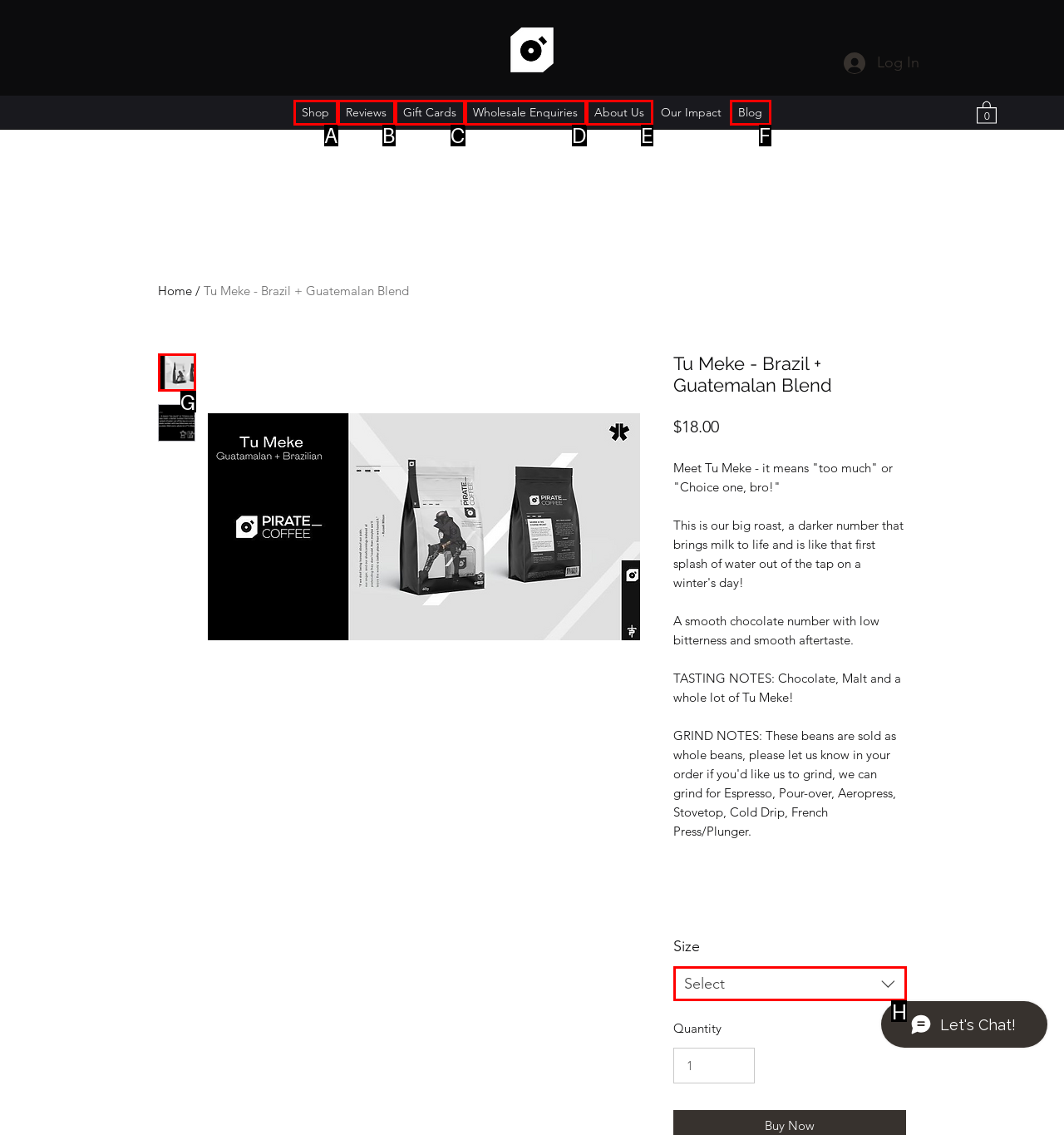What option should you select to complete this task: Select a size for the product? Indicate your answer by providing the letter only.

H